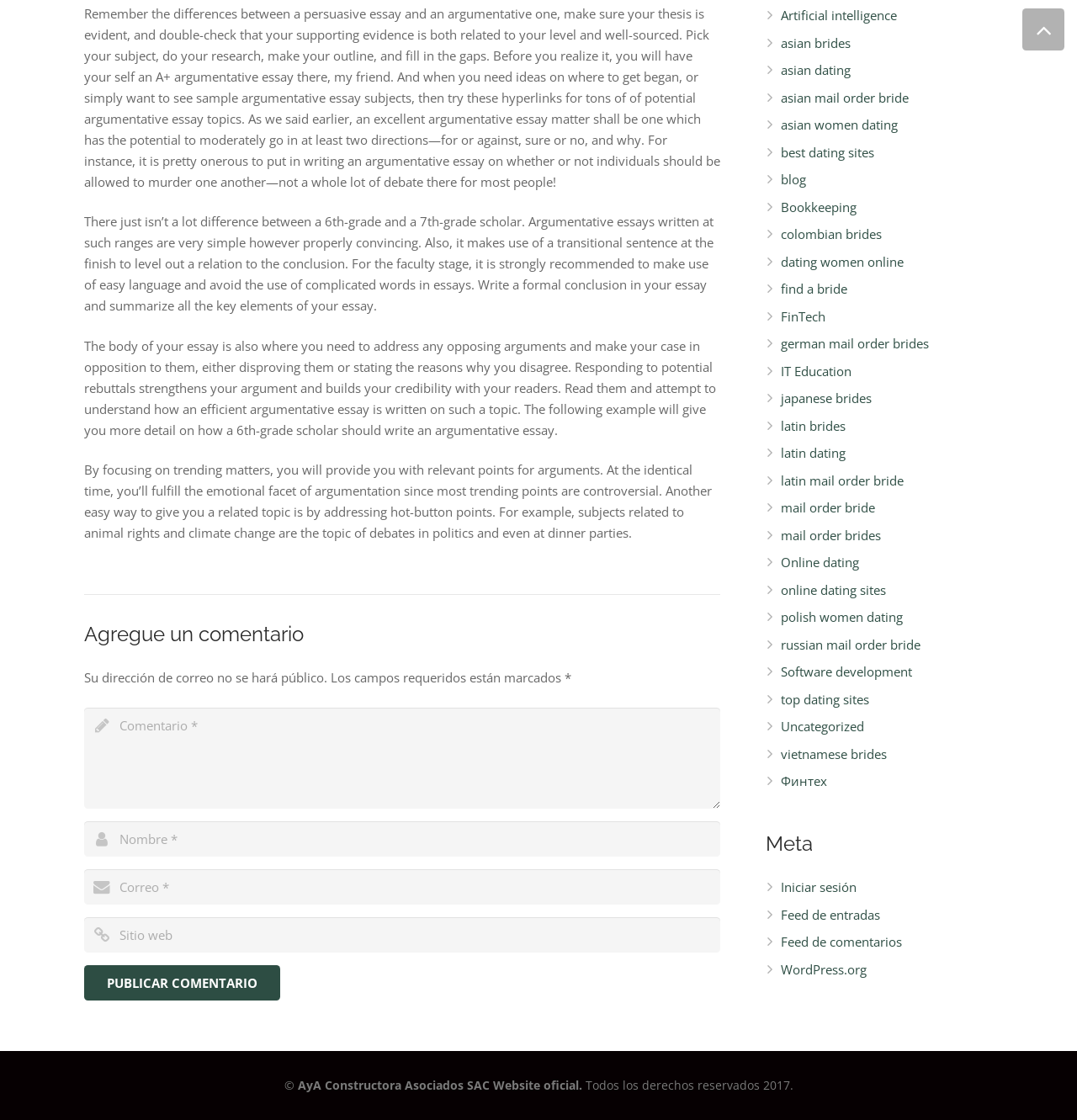How can you make your argument stronger?
Use the image to give a comprehensive and detailed response to the question.

According to the webpage, responding to potential rebuttals strengthens one's argument and builds credibility with the readers. This can be done by addressing opposing arguments and stating the reasons why you disagree.